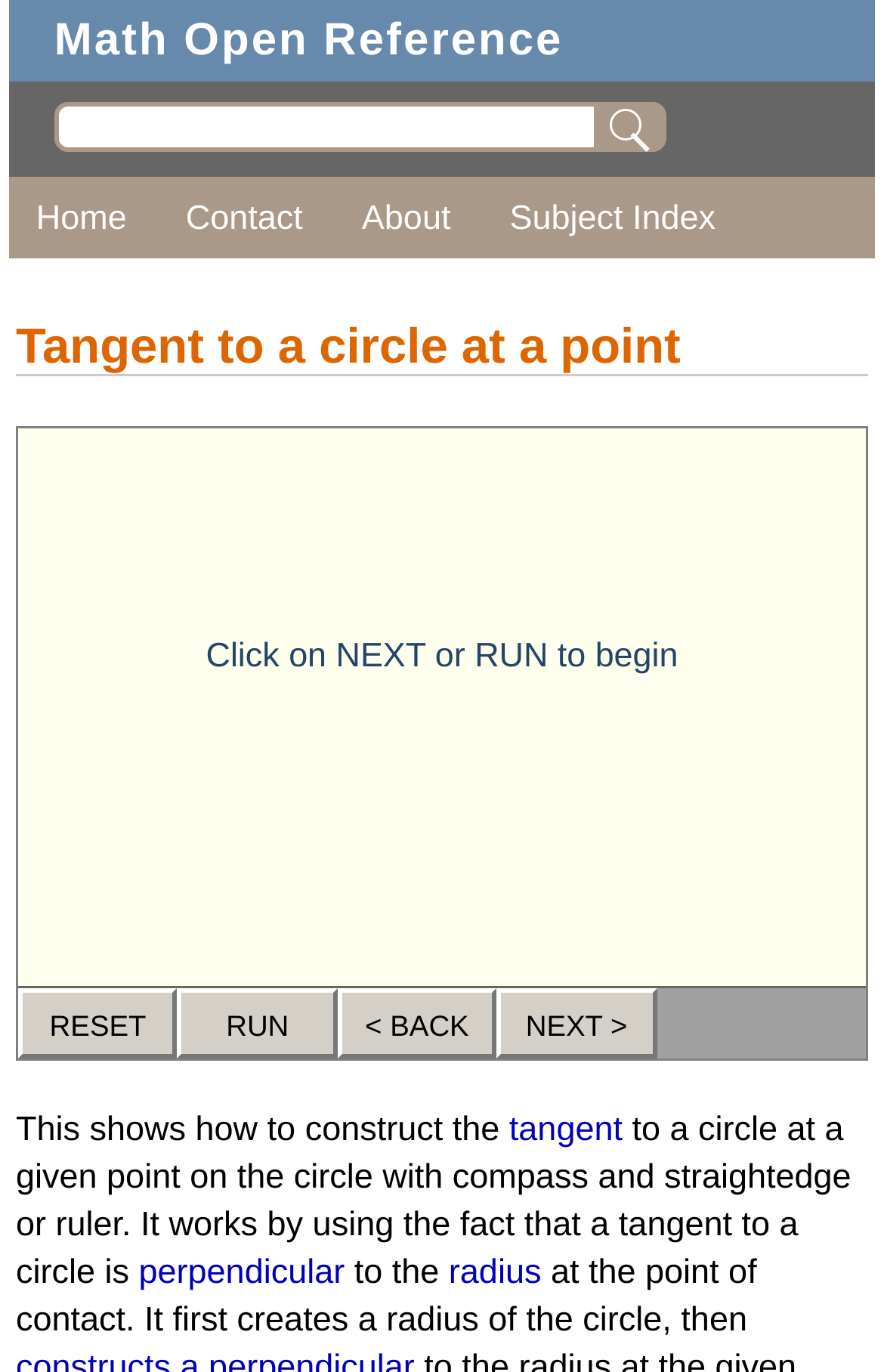Identify the bounding box for the element characterized by the following description: "title="Search"".

[0.677, 0.074, 0.754, 0.111]